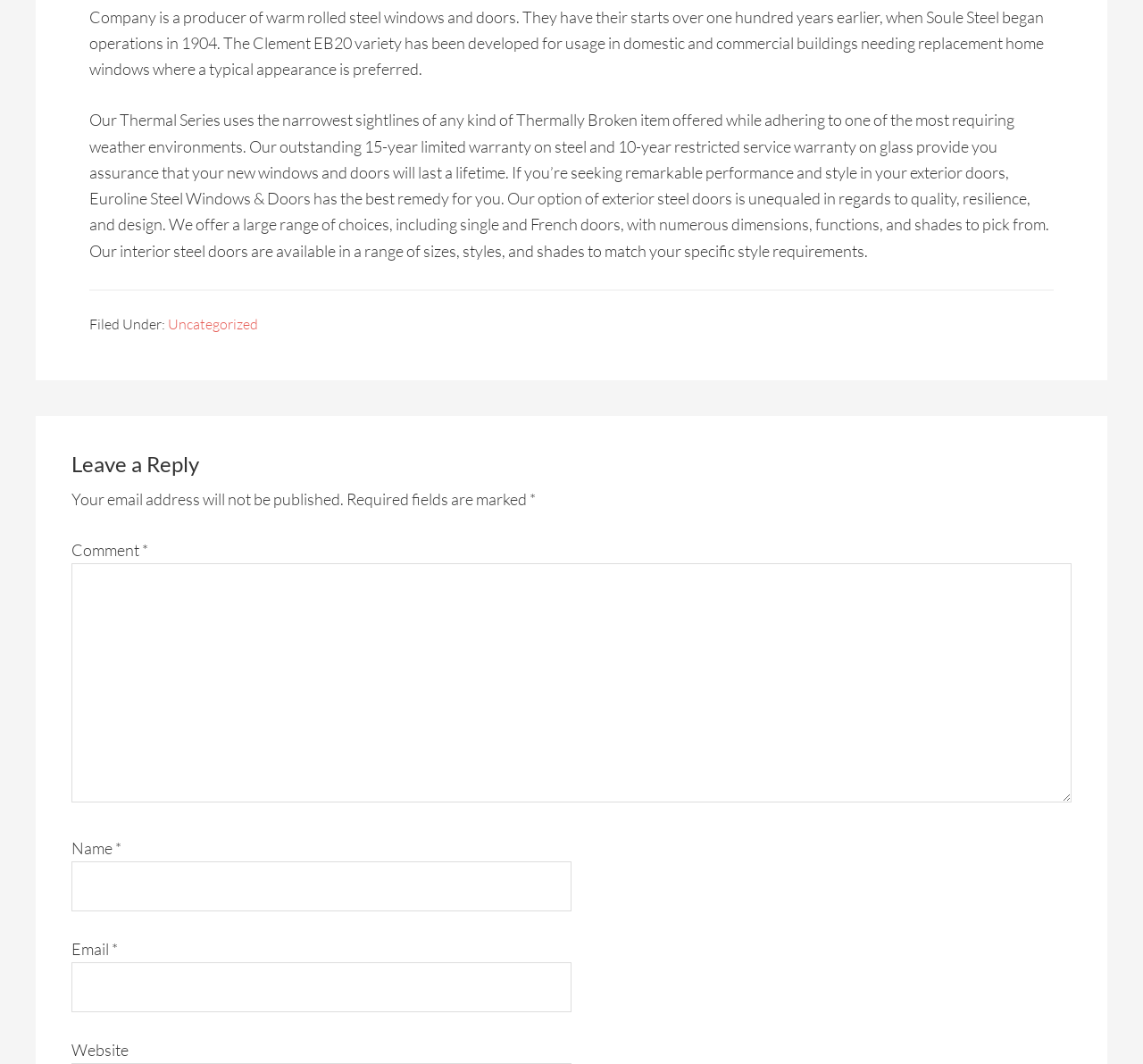Bounding box coordinates are specified in the format (top-left x, top-left y, bottom-right x, bottom-right y). All values are floating point numbers bounded between 0 and 1. Please provide the bounding box coordinate of the region this sentence describes: parent_node: Name * name="author"

[0.062, 0.809, 0.5, 0.856]